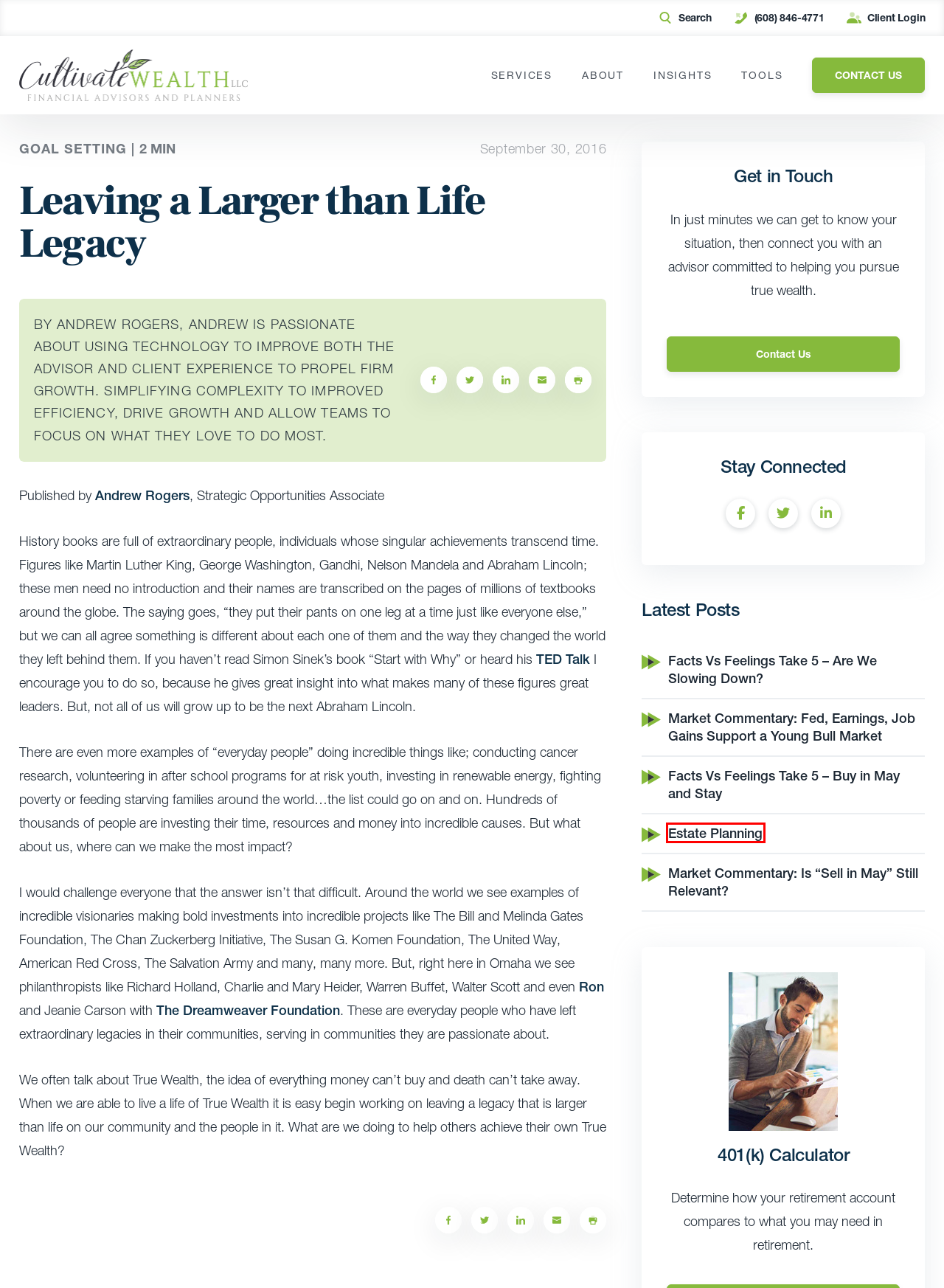Examine the screenshot of the webpage, which has a red bounding box around a UI element. Select the webpage description that best fits the new webpage after the element inside the red bounding box is clicked. Here are the choices:
A. Market Commentary: Is “Sell in May” Still Relevant? — Cultivate Wealth
B. Client Logins — Financial Advisors — Cultivate Wealth
C. Insights | Financial Advisors | Cultivate Wealth
D. Facts Vs Feelings Take 5 - Buy in May and Stay — Cultivate Wealth
E. Cultivate Wealth - Understanding Wills & Trusts - Download
F. Market Commentary: Fed, Earnings, Job Gains Support a Young Bull Market — Cultivate Wealth
G. Facts Vs Feelings Take 5 - Are We Slowing Down? — Cultivate Wealth
H. Financial Advisors | Cultivate Wealth | DeForest, WI

E